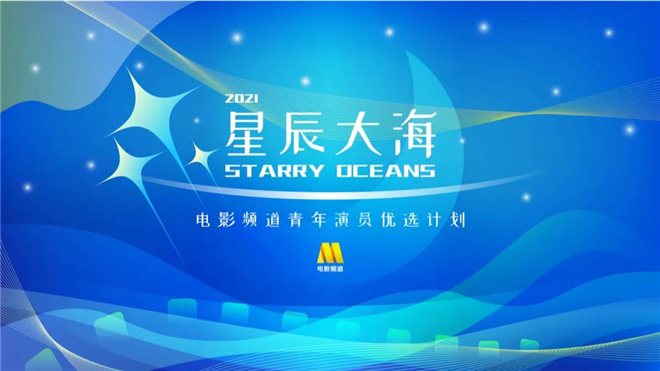What shapes are used to add a whimsical touch to the design?
Based on the image, answer the question with as much detail as possible.

According to the caption, stylized star shapes are incorporated into the composition to add a whimsical touch that aligns with the youthful spirit of the project.